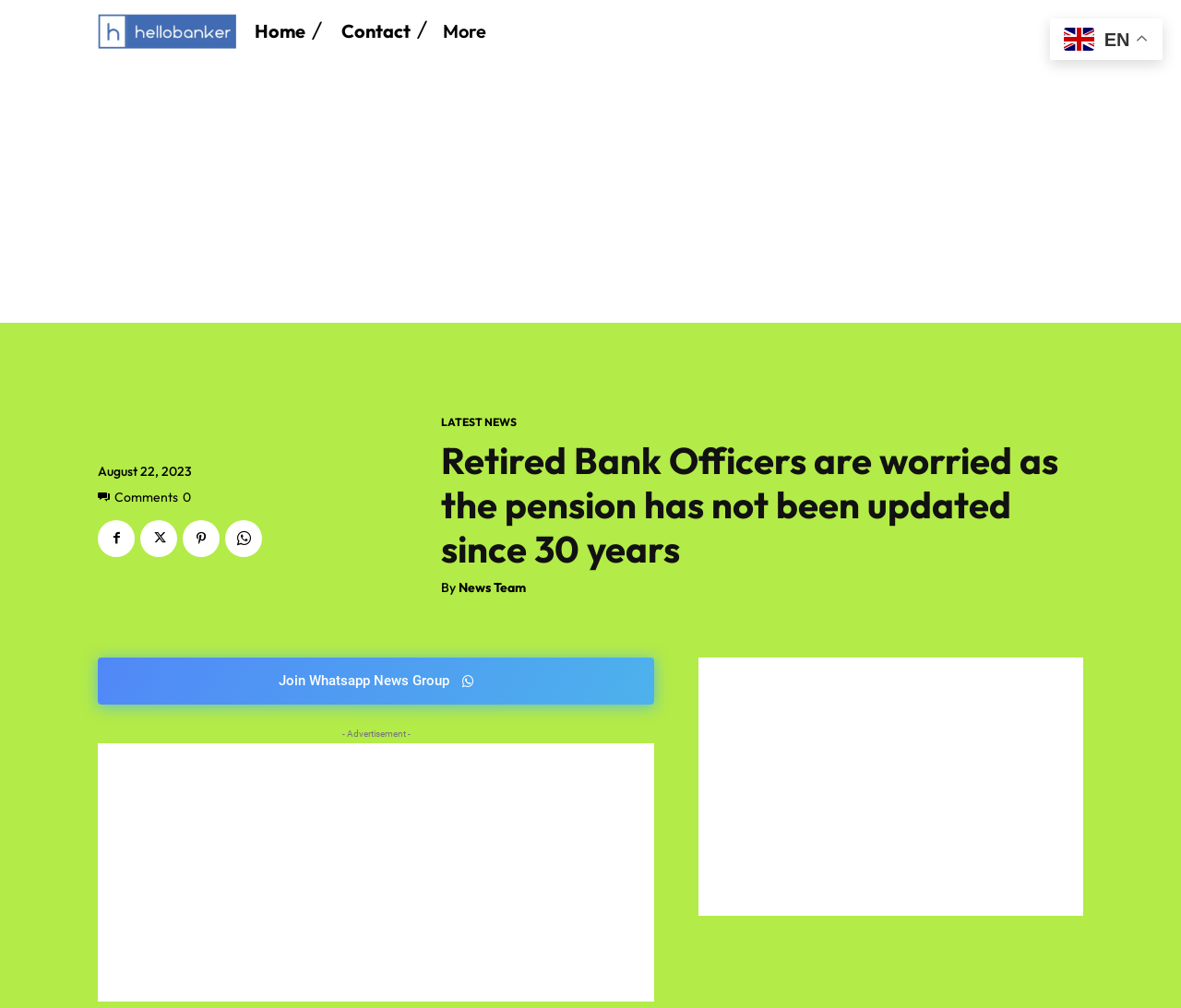Find the bounding box coordinates for the UI element whose description is: "Latest News". The coordinates should be four float numbers between 0 and 1, in the format [left, top, right, bottom].

[0.373, 0.413, 0.438, 0.426]